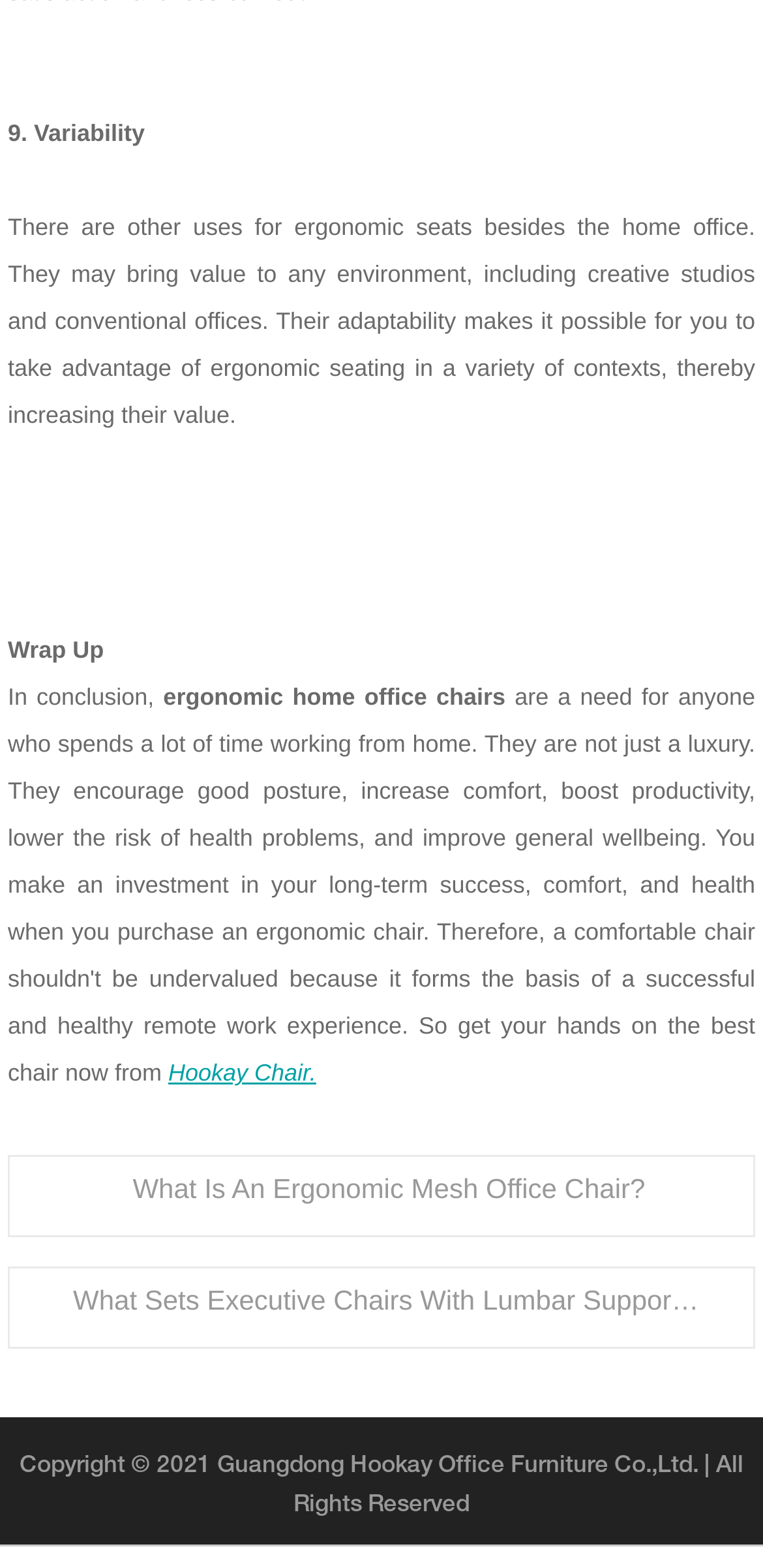What is the name of the chair mentioned in the first link?
Provide a detailed and extensive answer to the question.

The first link is titled 'Hookay Chair.' which suggests that the link is related to a chair product called Hookay Chair.